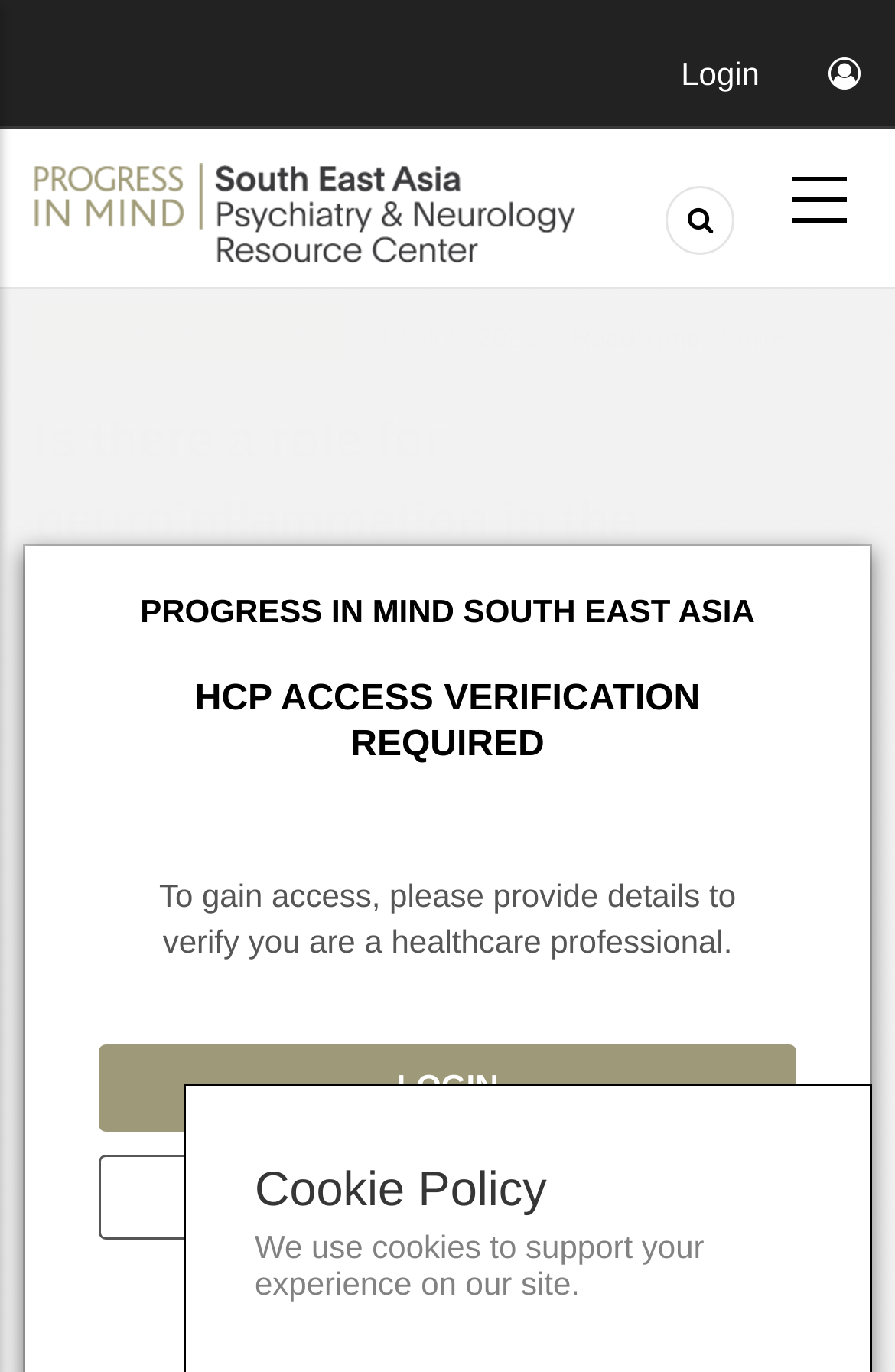What is required to access the content?
Look at the image and respond with a one-word or short-phrase answer.

HCP access verification